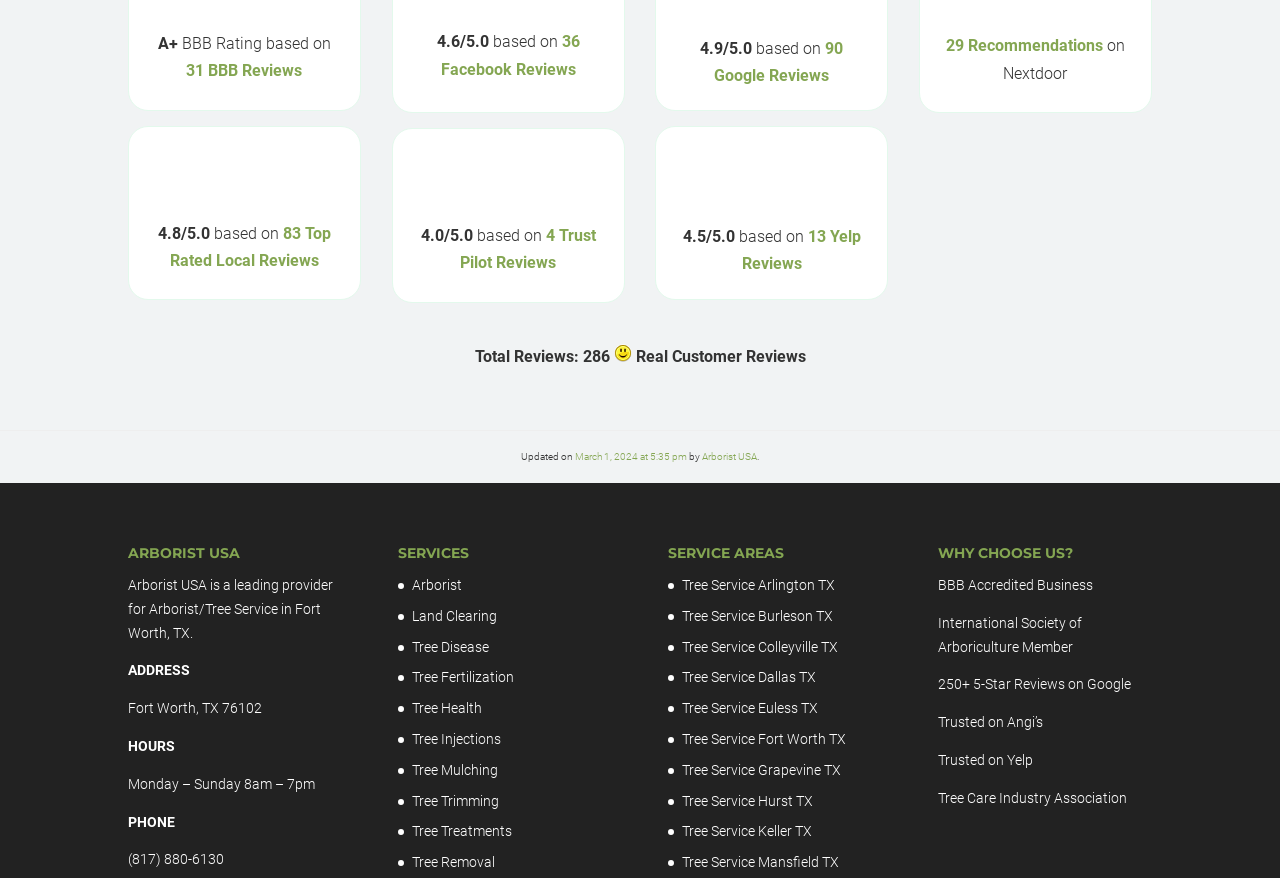What is the phone number of Arborist USA?
Carefully examine the image and provide a detailed answer to the question.

The phone number can be found in the section that displays the company's contact information, which is (817) 880-6130.